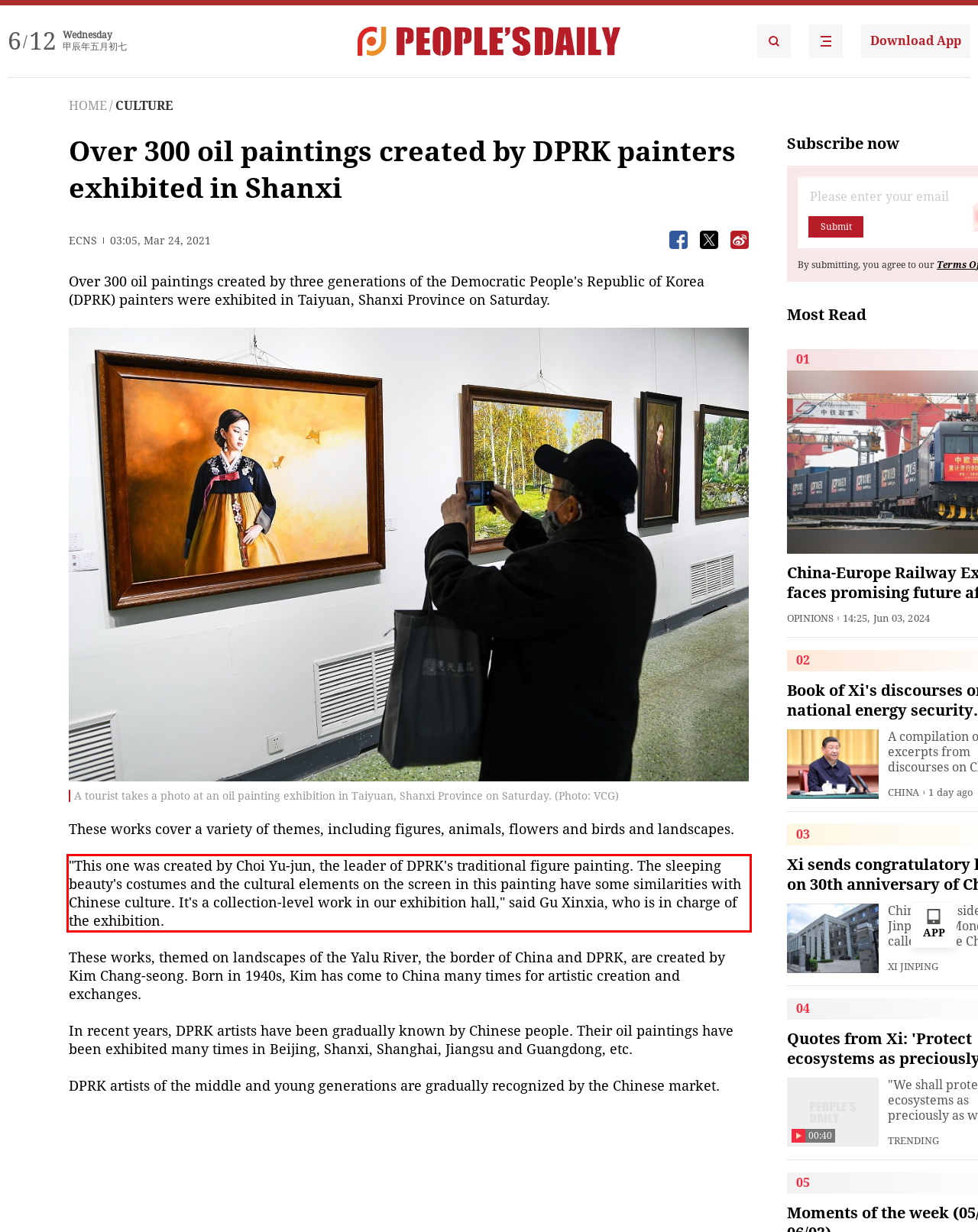Please extract the text content within the red bounding box on the webpage screenshot using OCR.

"This one was created by Choi Yu-jun, the leader of DPRK's traditional figure painting. The sleeping beauty's costumes and the cultural elements on the screen in this painting have some similarities with Chinese culture. It's a collection-level work in our exhibition hall," said Gu Xinxia, who is in charge of the exhibition.